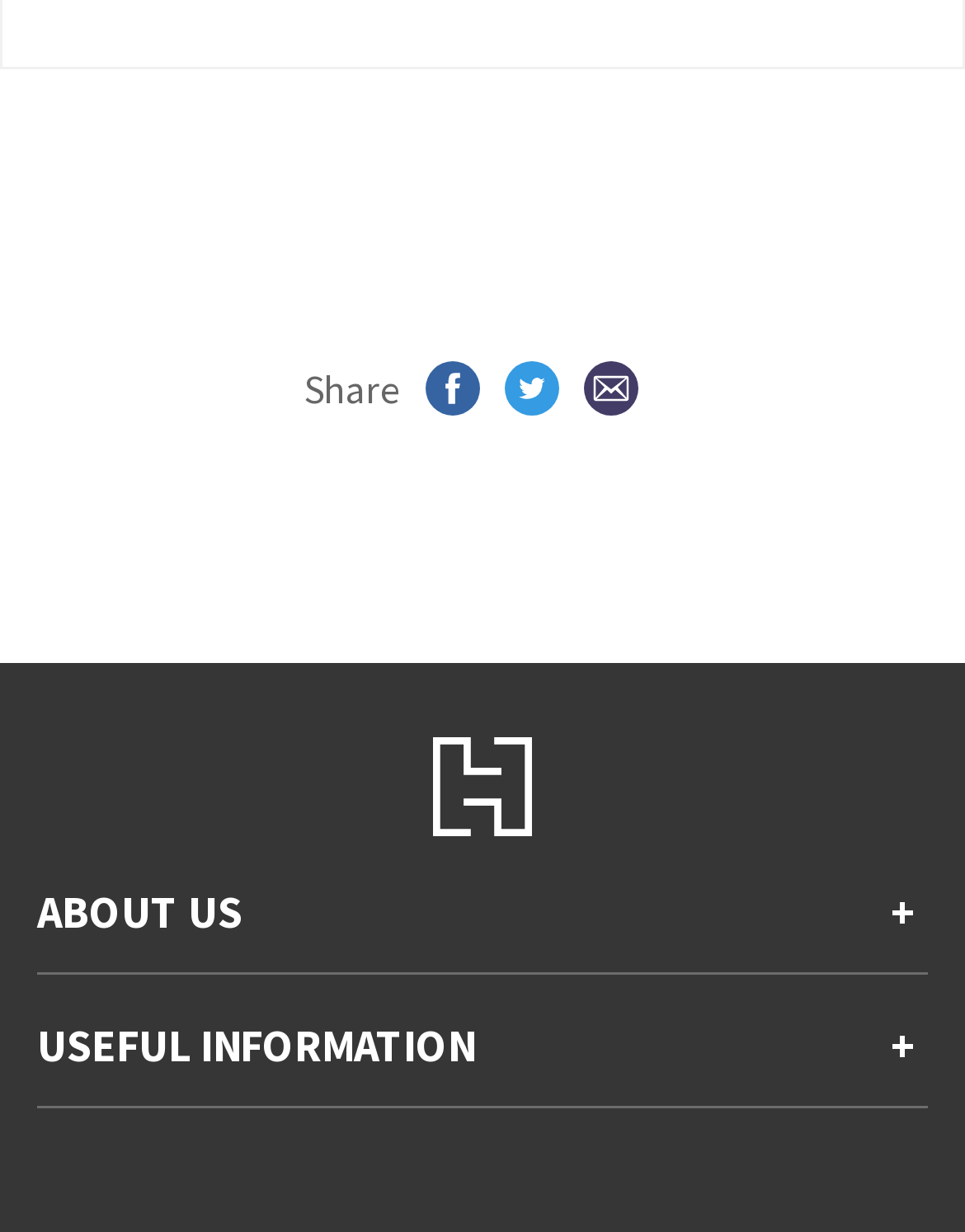Answer the question briefly using a single word or phrase: 
How many social media icons are there?

3